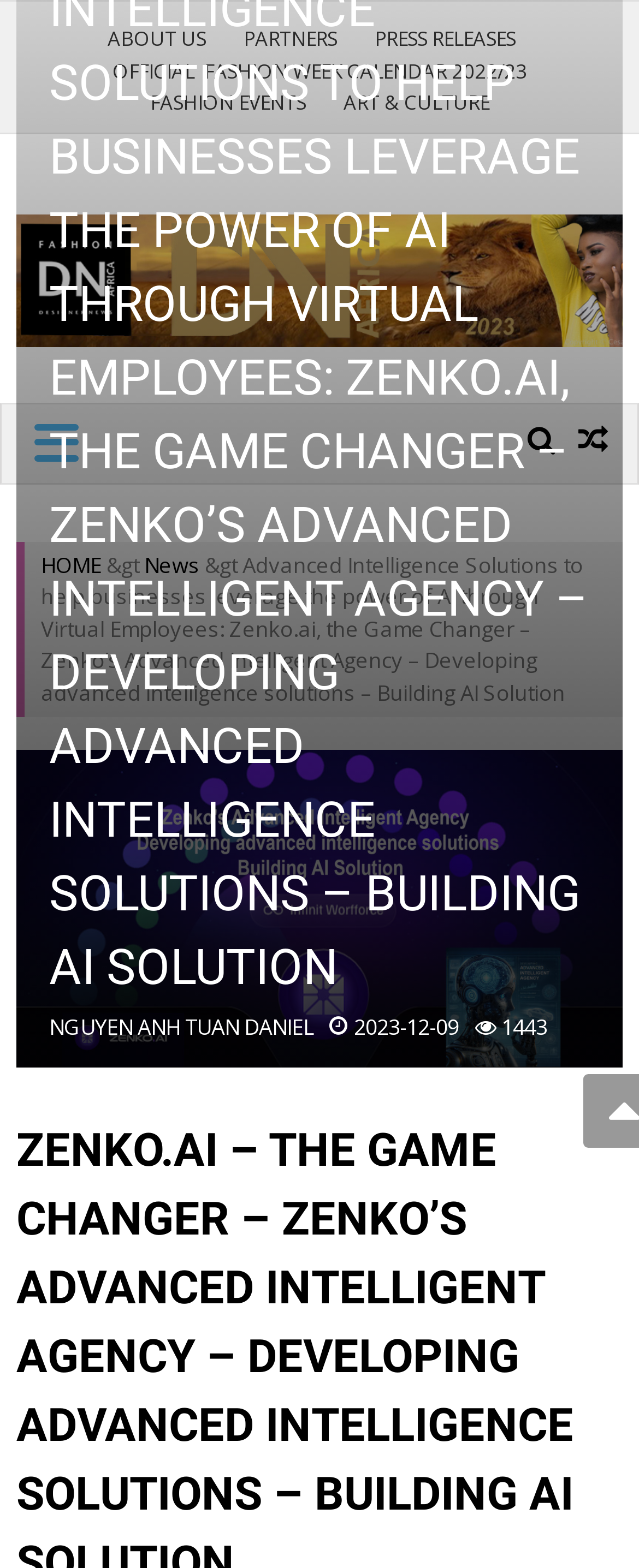Please indicate the bounding box coordinates for the clickable area to complete the following task: "Read News". The coordinates should be specified as four float numbers between 0 and 1, i.e., [left, top, right, bottom].

[0.226, 0.35, 0.313, 0.369]